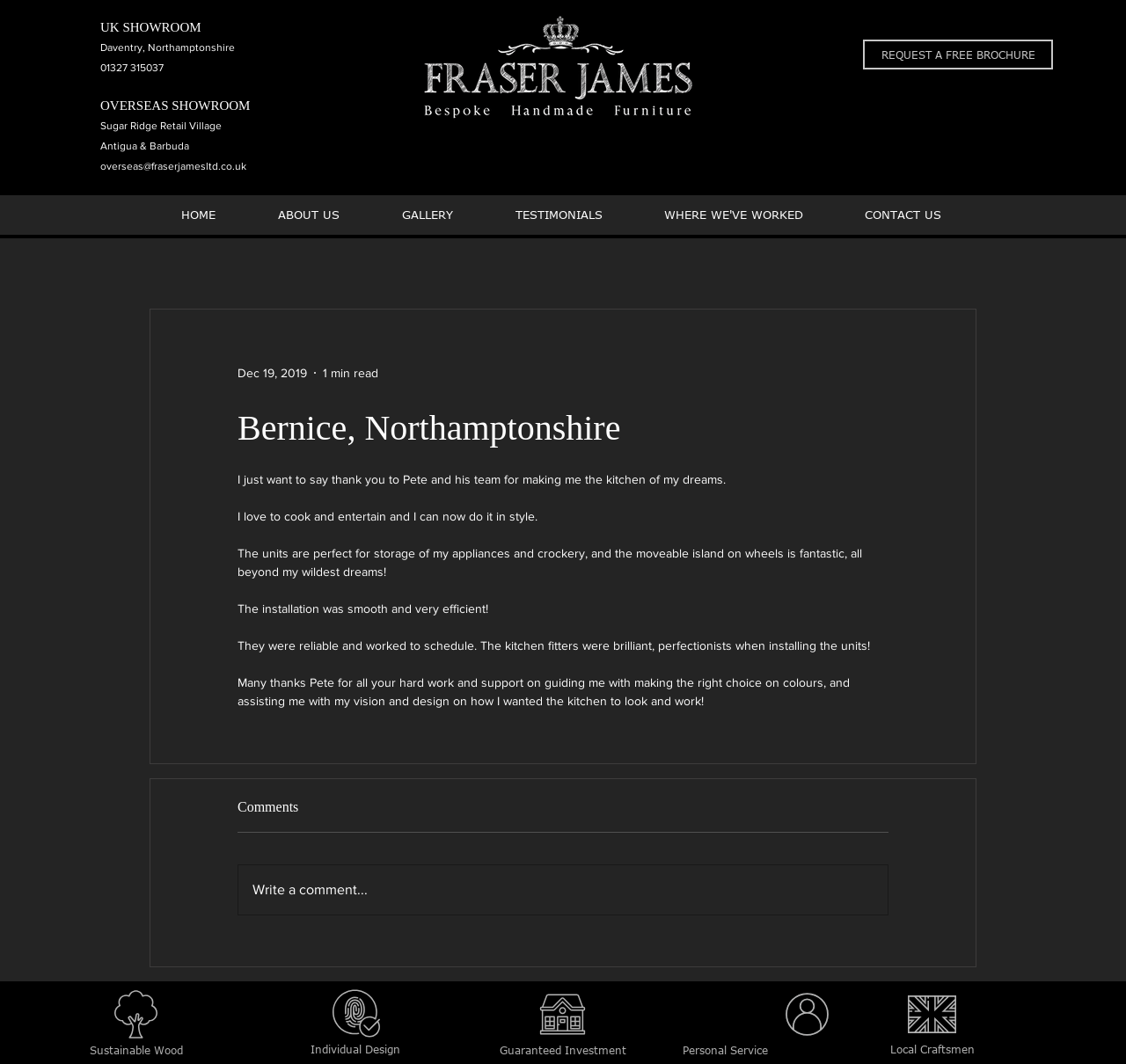Find and specify the bounding box coordinates that correspond to the clickable region for the instruction: "visit the 'Recent Posts' page".

None